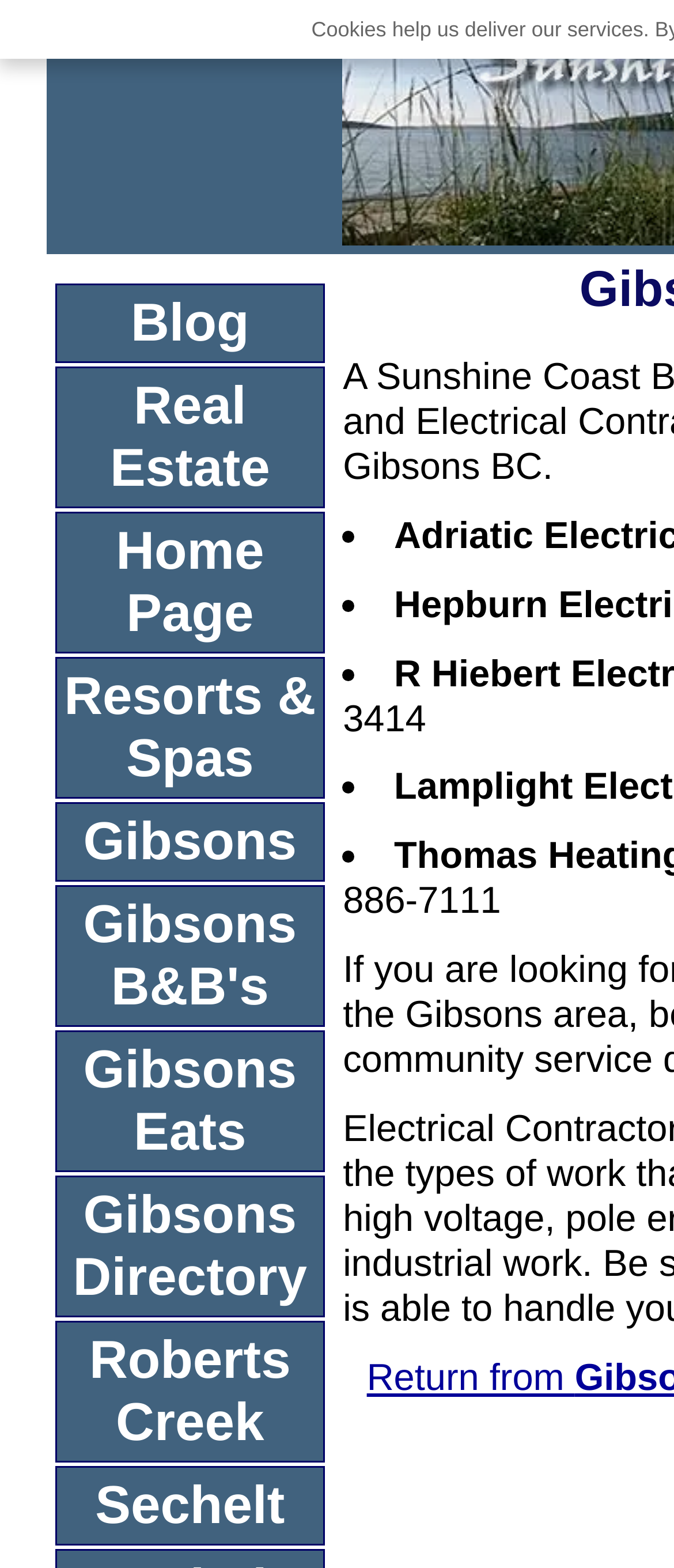Show the bounding box coordinates of the region that should be clicked to follow the instruction: "Click on the 'Sechelt' link."

[0.081, 0.935, 0.483, 0.986]